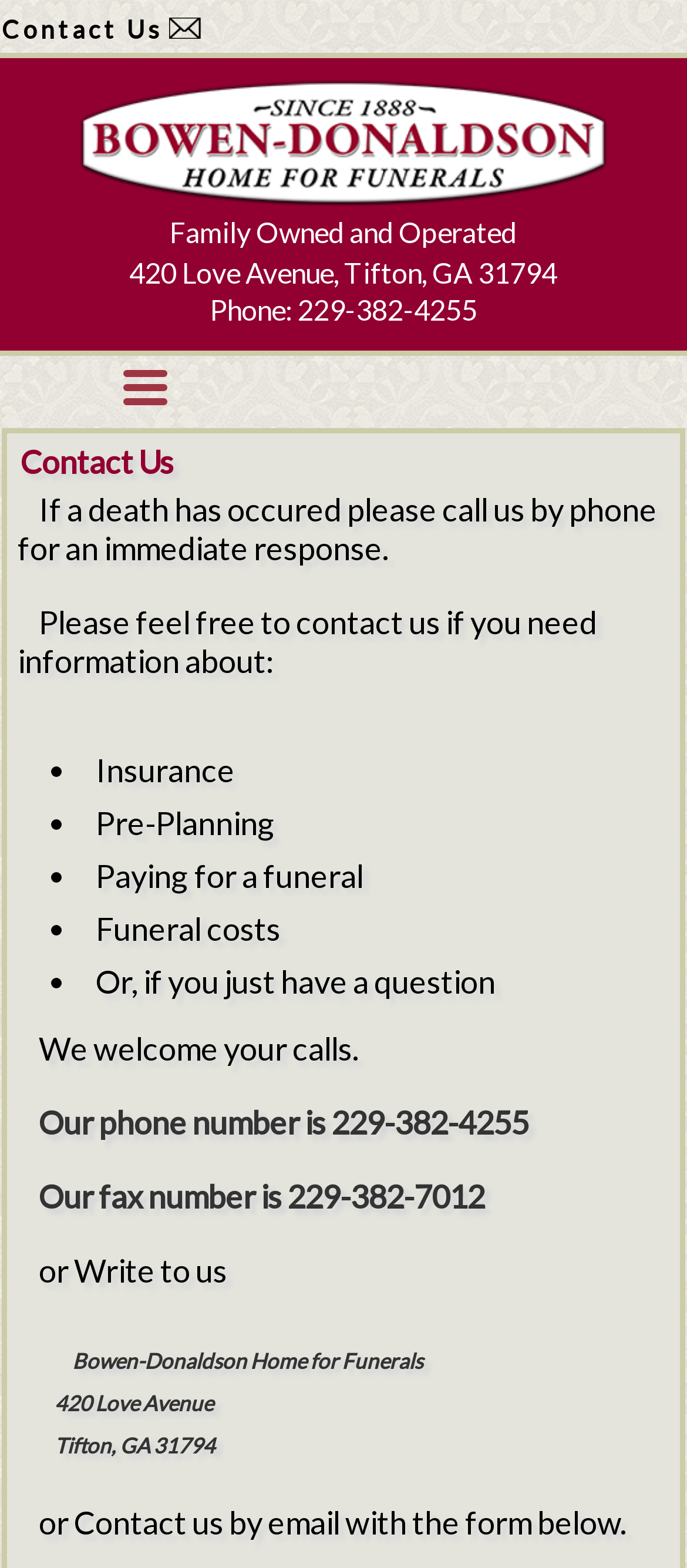Generate an in-depth caption that captures all aspects of the webpage.

The webpage is for Bowen-Donaldson Home For Funerals in Tifton, GA, and it appears to be a contact page. At the top, there are two identical links labeled "Contact Us" positioned side by side, with an image of the same label to the right of the second link. Below these links, there is a heading that reads "Family Owned and Operated". 

The funeral home's address, "420 Love Avenue, Tifton, GA 31794", is displayed prominently, along with their phone number, "229-382-4255". There is a brief message stating that if a death has occurred, one should call the funeral home immediately. 

The page then lists various topics that one can contact the funeral home about, including insurance, pre-planning, paying for a funeral, funeral costs, and general questions. These topics are presented in a bulleted list. 

Following the list, there is a message encouraging visitors to call the funeral home, along with their phone and fax numbers. The page also provides an address to write to. 

At the bottom of the page, there is a blockquote section that displays the funeral home's name, address, and a message stating that one can contact them by email using a form provided below. However, the form itself is not described in the accessibility tree.